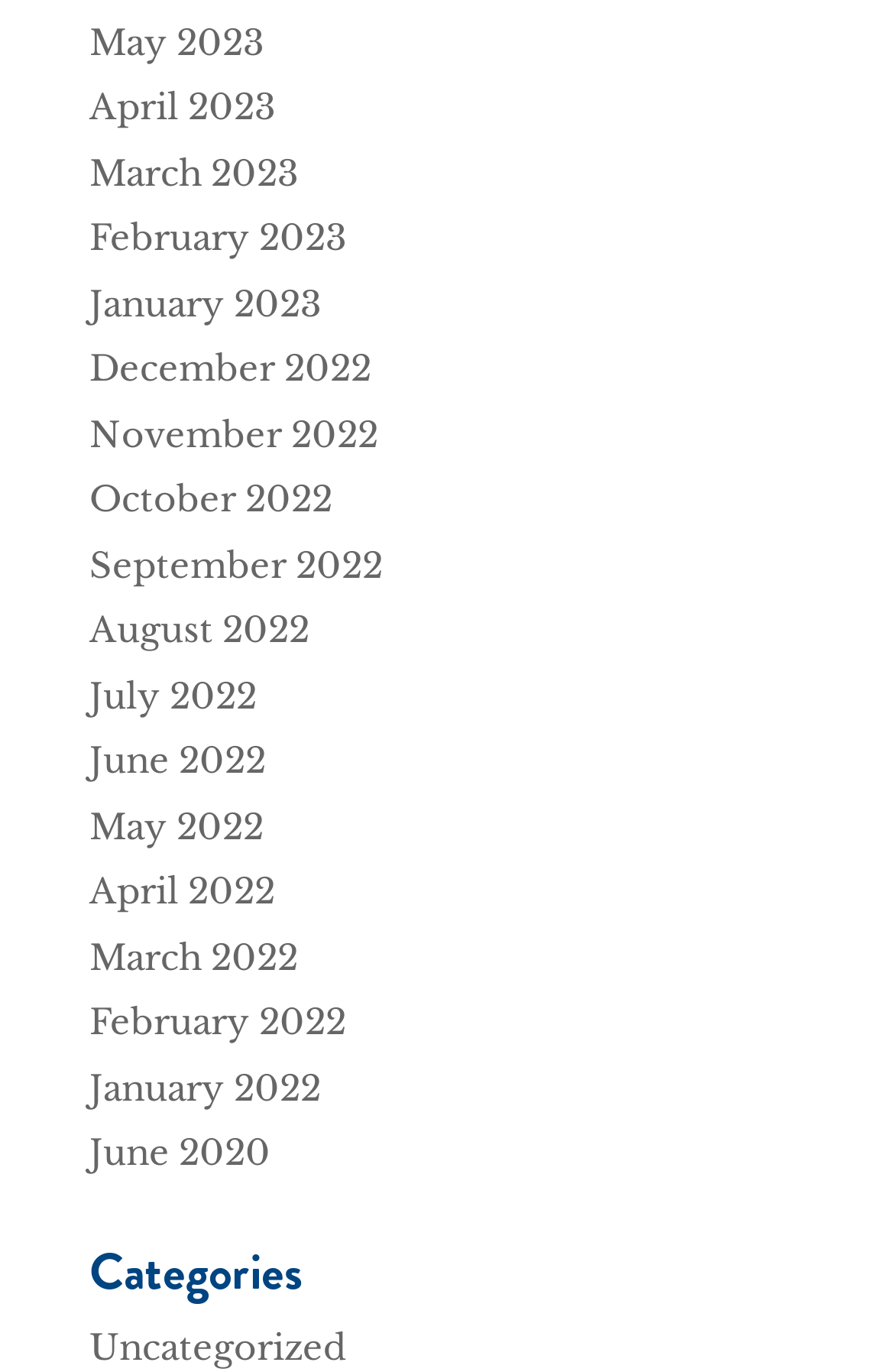Give a short answer to this question using one word or a phrase:
What is the earliest month listed?

June 2020